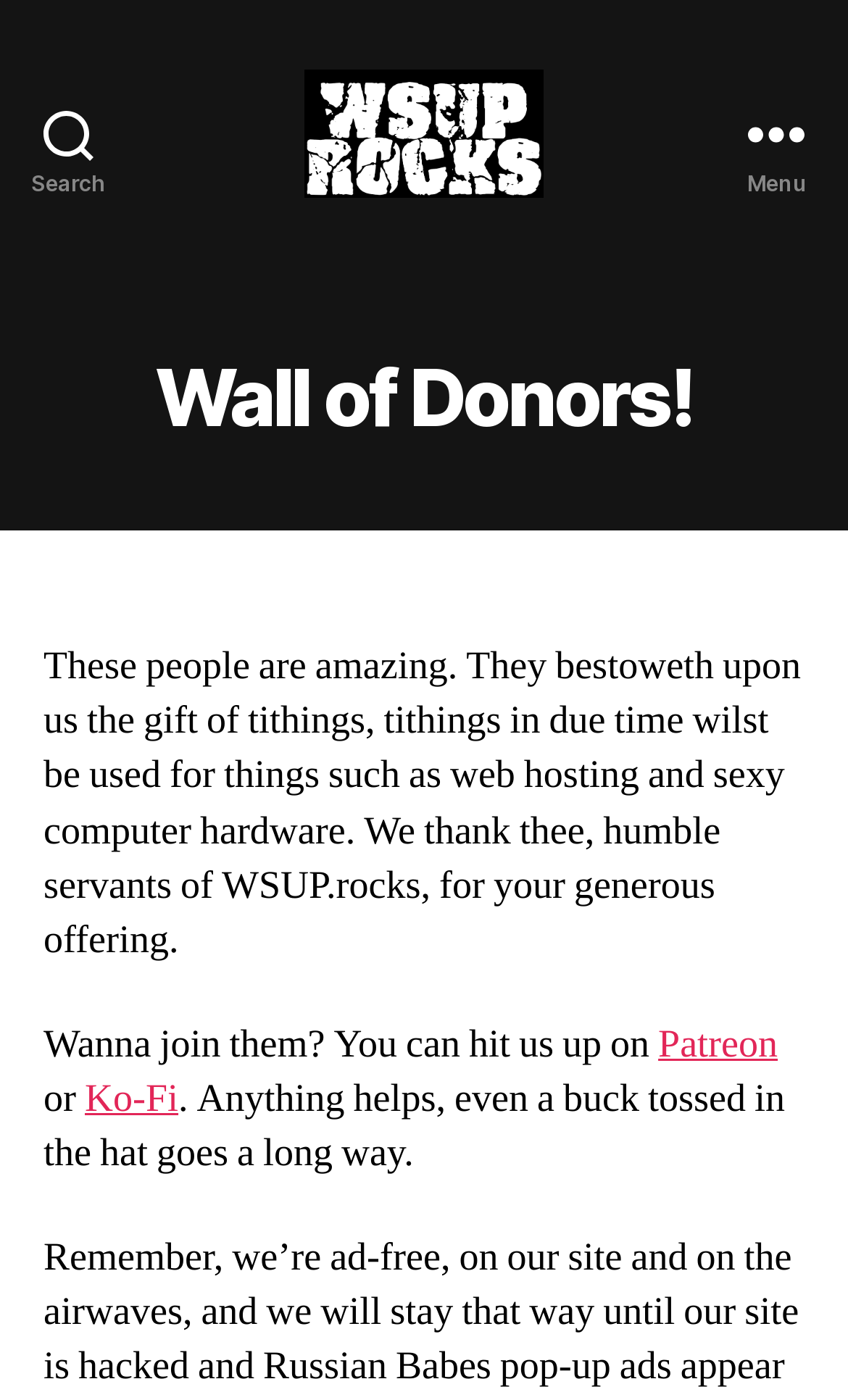How can one support WSUP Rocks?
Using the image, respond with a single word or phrase.

Through Patreon or Ko-Fi